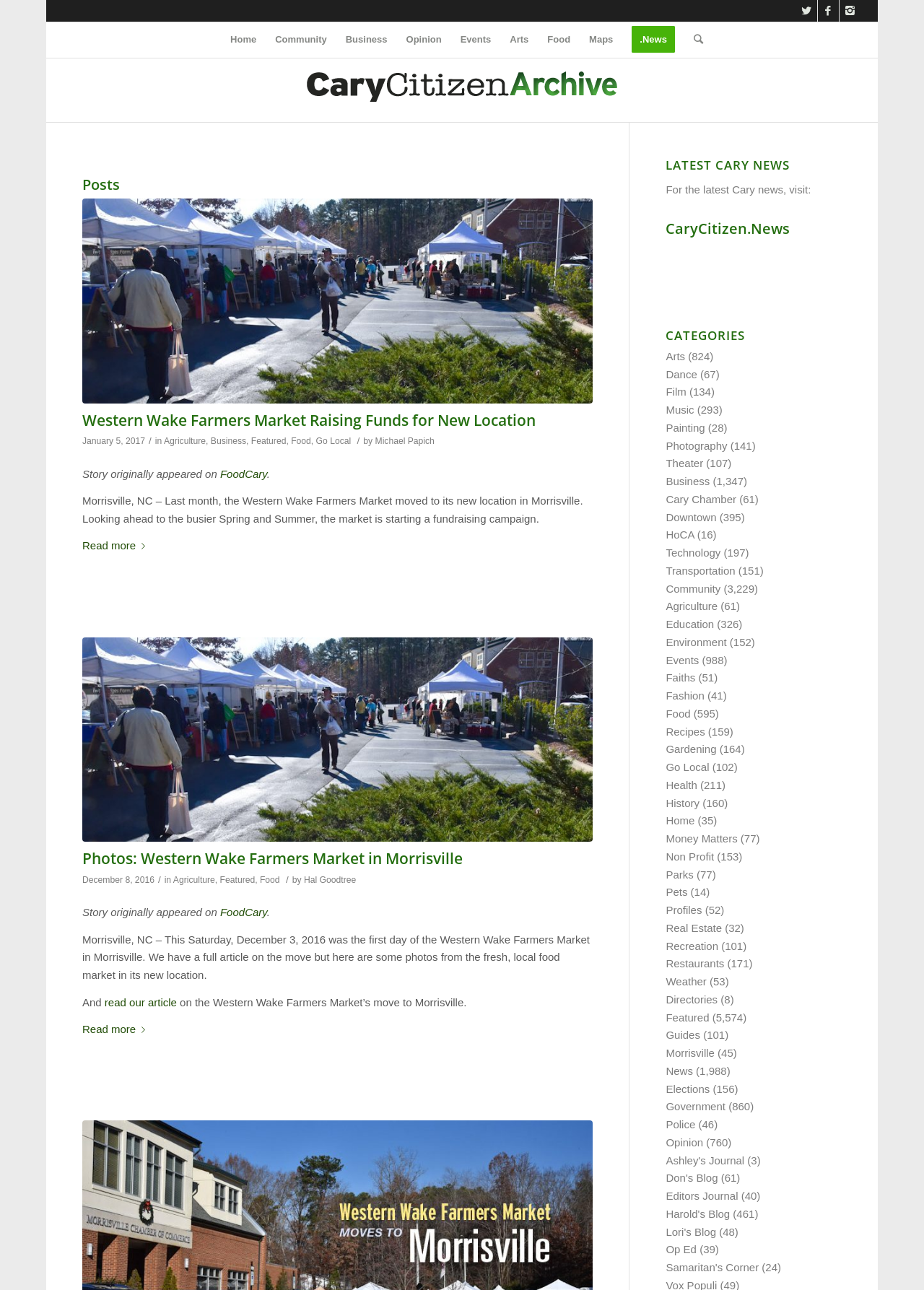Determine the bounding box coordinates of the clickable region to follow the instruction: "Click the 'Home' link".

None